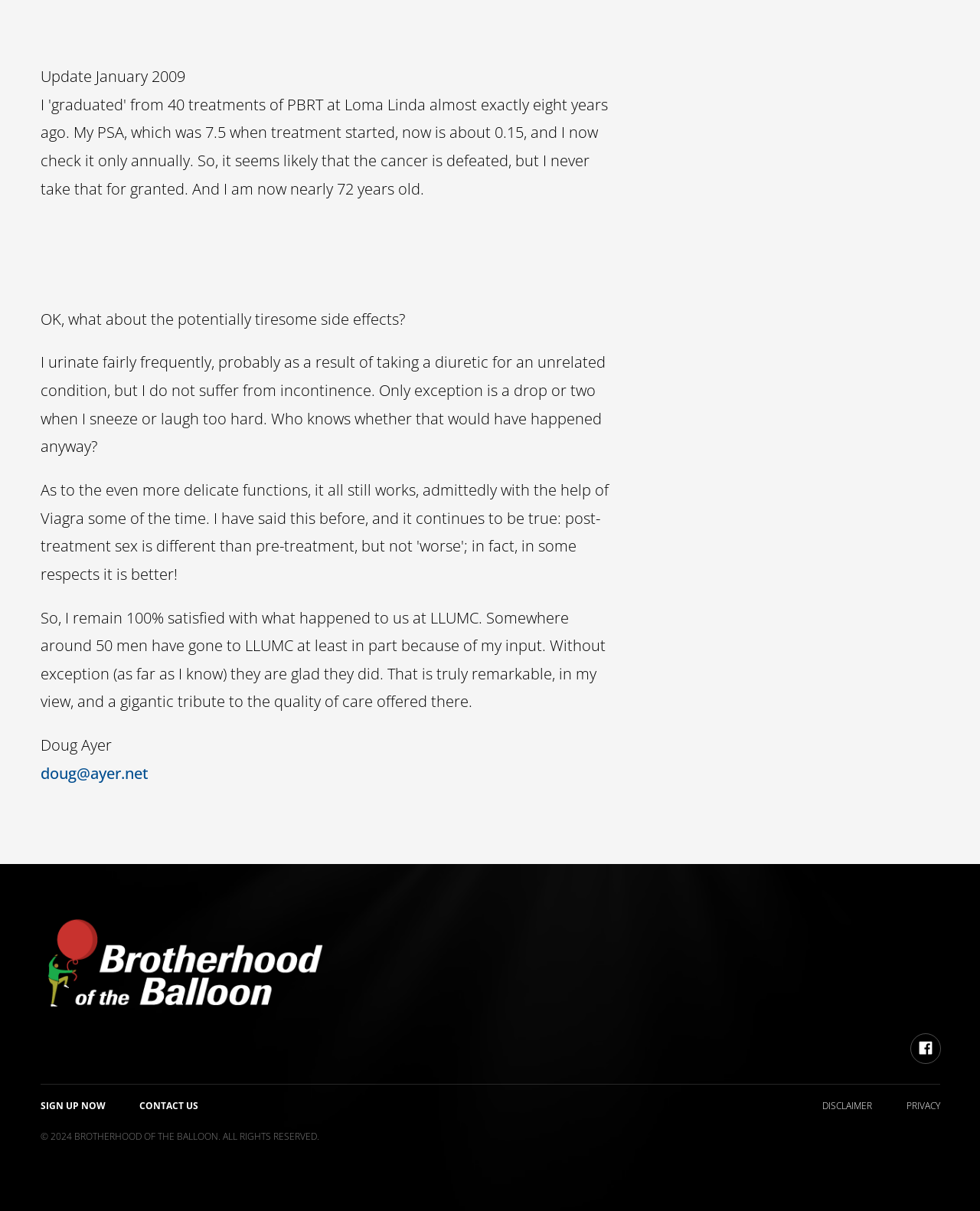What is the copyright year of the website?
Please provide a single word or phrase in response based on the screenshot.

2024